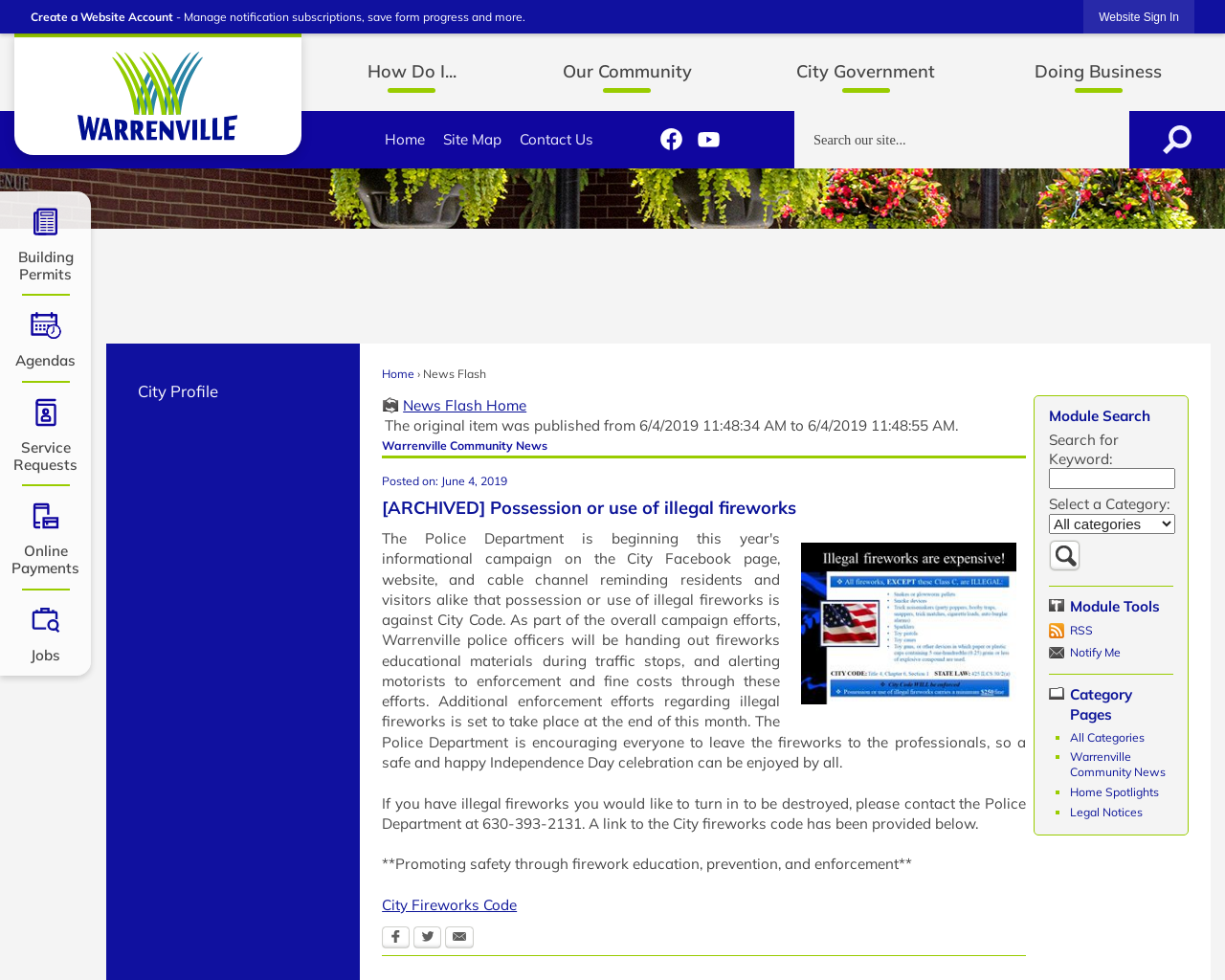Provide a one-word or short-phrase answer to the question:
What is the purpose of the 'Module Tools' region?

To provide additional tools